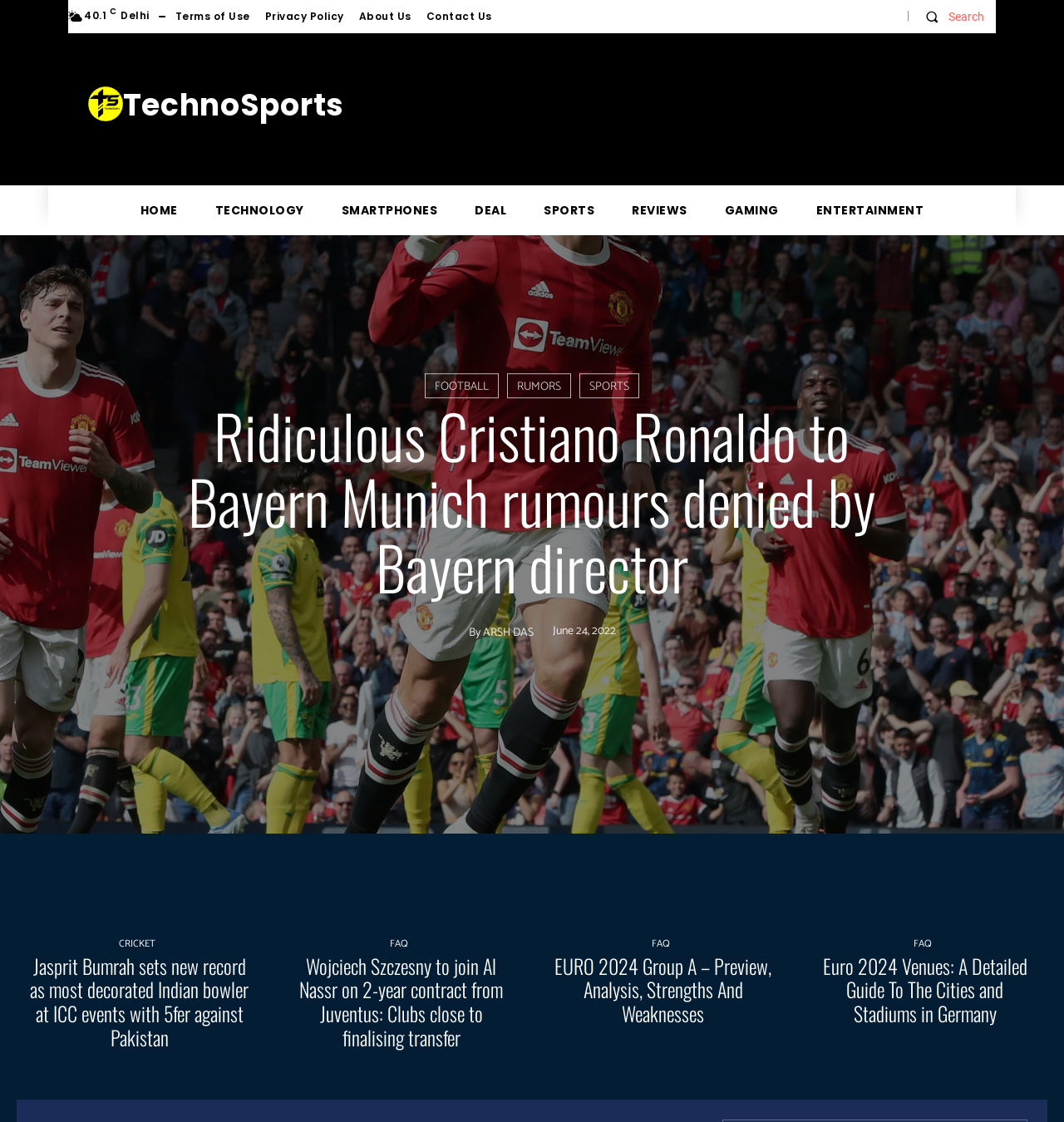Please identify the bounding box coordinates of the clickable area that will fulfill the following instruction: "Click on the Search button". The coordinates should be in the format of four float numbers between 0 and 1, i.e., [left, top, right, bottom].

[0.86, 0.0, 0.925, 0.03]